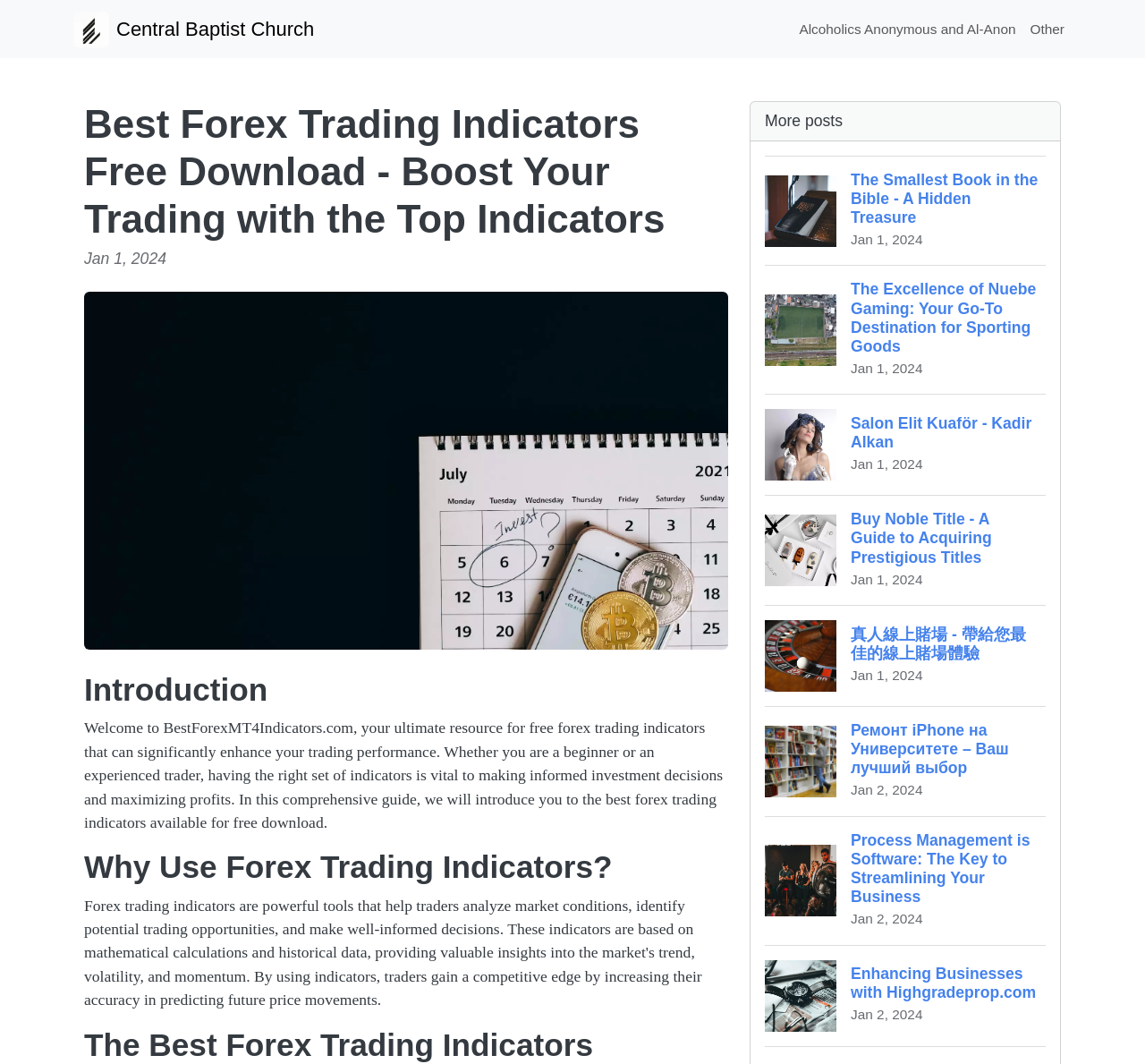Identify the bounding box coordinates for the element that needs to be clicked to fulfill this instruction: "View the best forex trading indicators". Provide the coordinates in the format of four float numbers between 0 and 1: [left, top, right, bottom].

[0.073, 0.964, 0.636, 1.0]